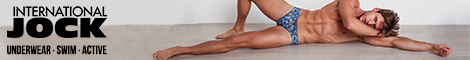Describe every aspect of the image in depth.

The image showcases a stylish male model lounging in a relaxed pose, clearly exhibiting a playful yet confident demeanor. He is wearing colorful swimwear from the brand "International Jock," which emphasizes comfort and fashion for active lifestyles. The background features a minimalist design, allowing the vibrant colors of the swimwear to stand out. Above the model, the brand name "INTERNATIONAL JOCK" is prominently displayed, along with the tagline "UNDERWEAR • SWIM • ACTIVE," highlighting the brand's focus on versatile apparel for men. This striking visual captures a blend of leisure and athleticism, appealing to those seeking trendy and functional clothing.